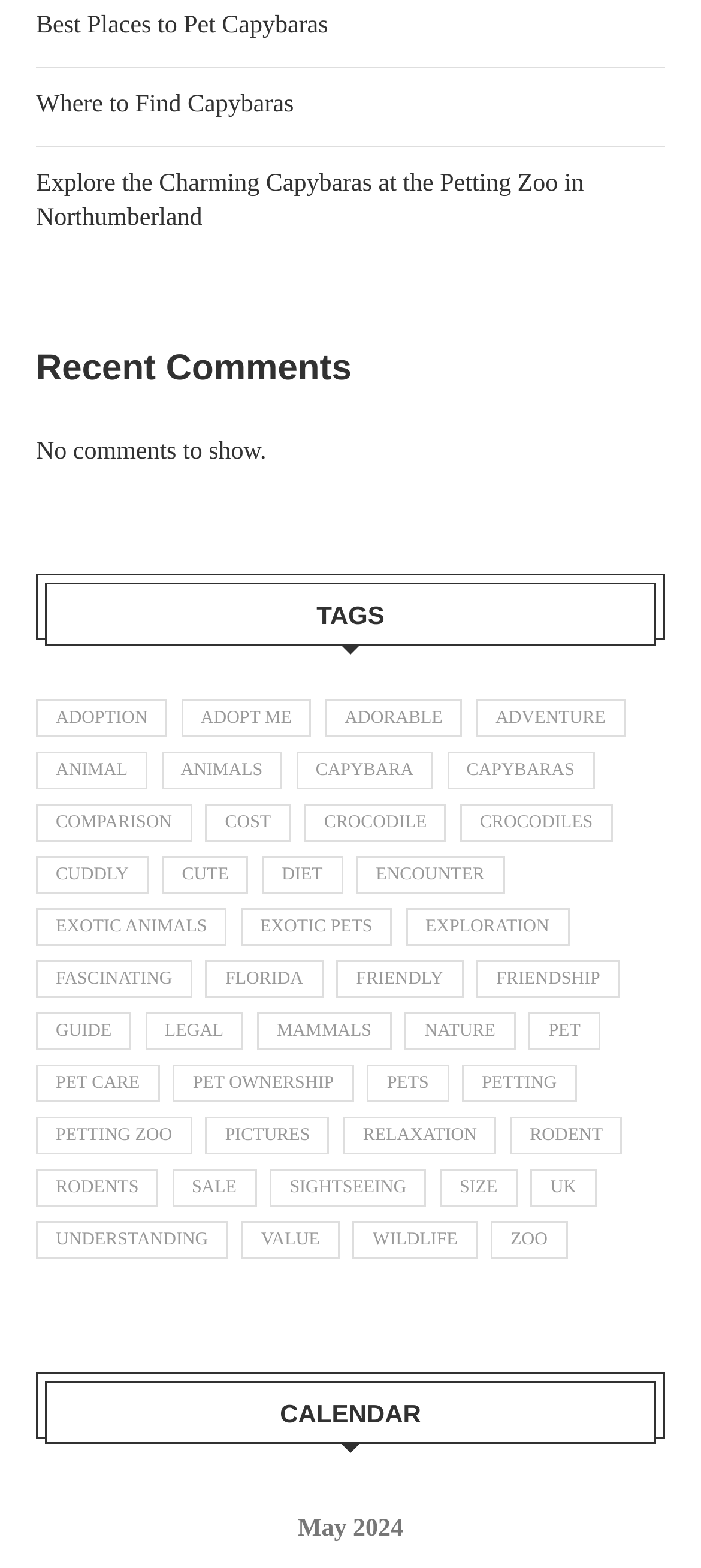Give a concise answer using one word or a phrase to the following question:
What is the category with the most items on this webpage?

Capybaras